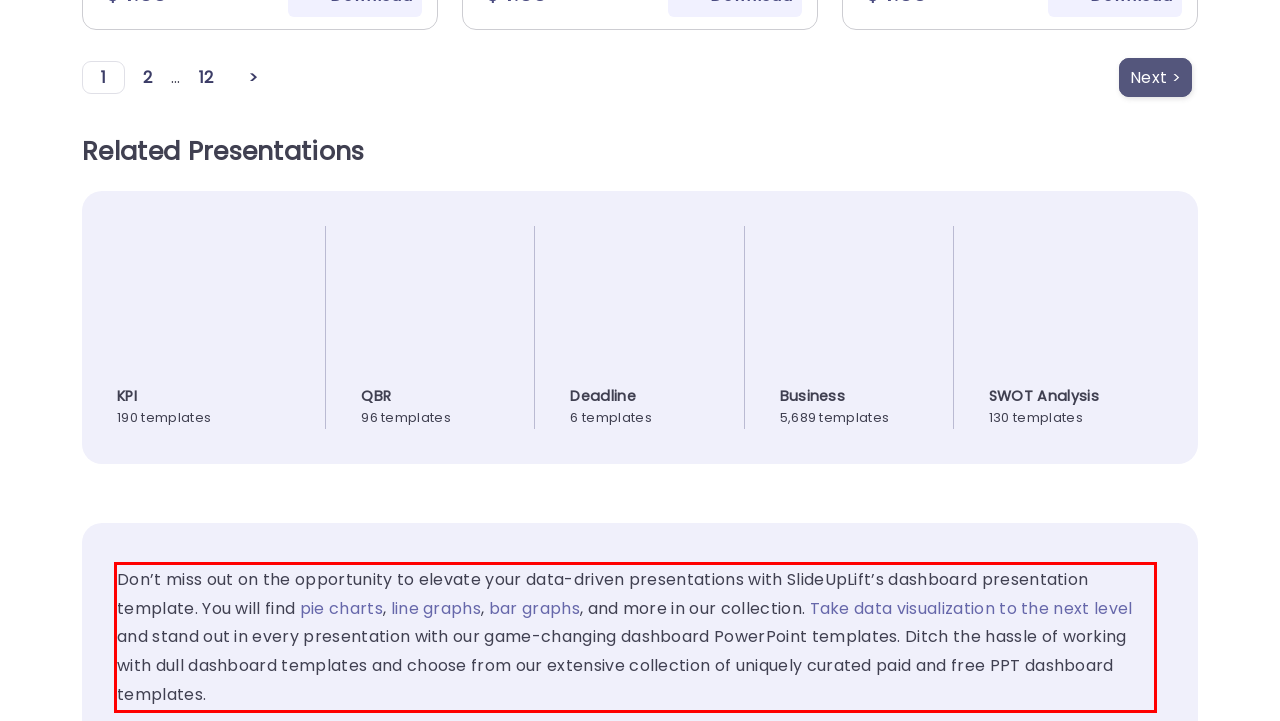Given a webpage screenshot, identify the text inside the red bounding box using OCR and extract it.

Don’t miss out on the opportunity to elevate your data-driven presentations with SlideUpLift’s dashboard presentation template. You will find pie charts, line graphs, bar graphs, and more in our collection. Take data visualization to the next level and stand out in every presentation with our game-changing dashboard PowerPoint templates. Ditch the hassle of working with dull dashboard templates and choose from our extensive collection of uniquely curated paid and free PPT dashboard templates.